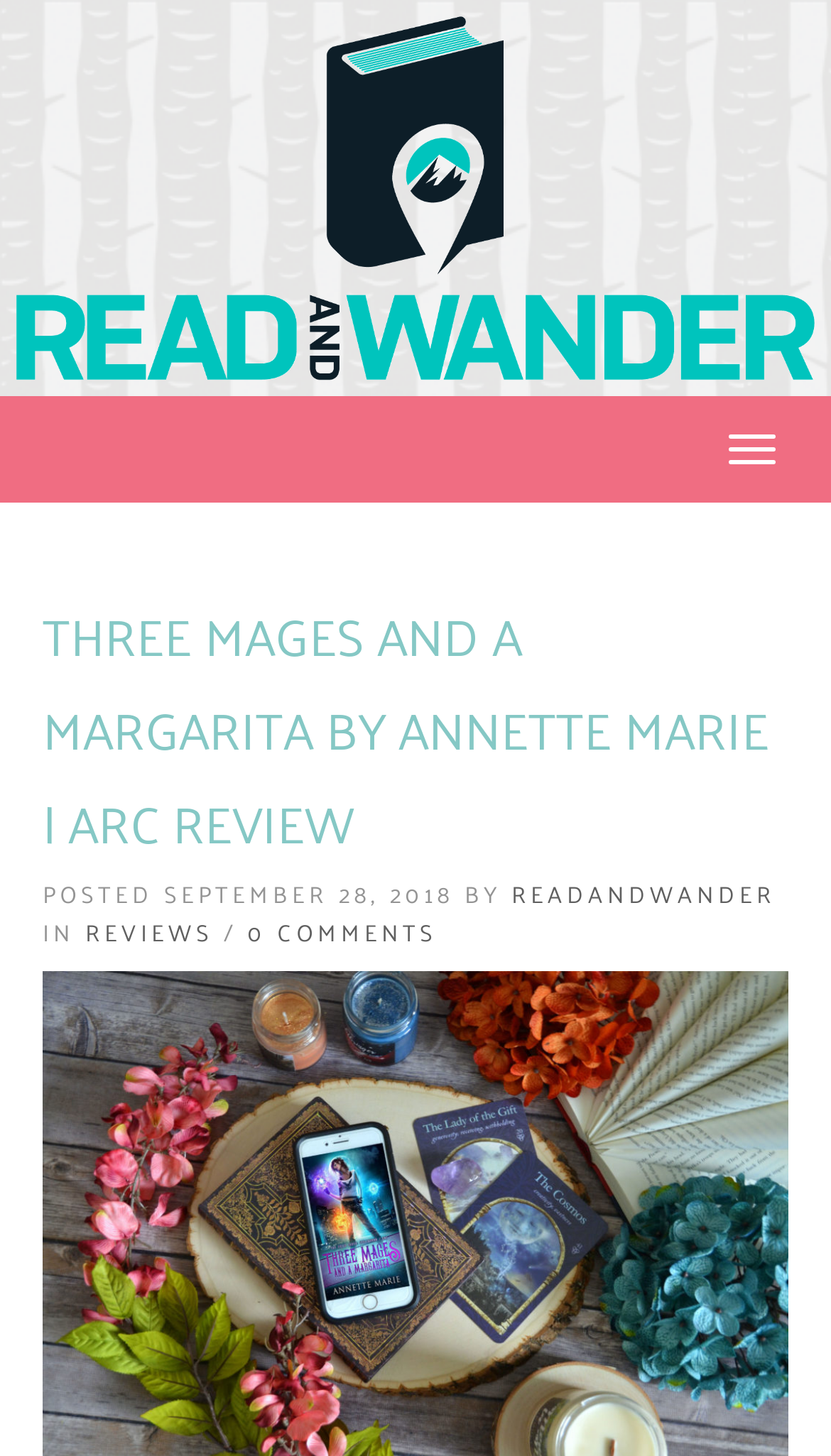What is the date of the post?
Based on the screenshot, answer the question with a single word or phrase.

September 28, 2018